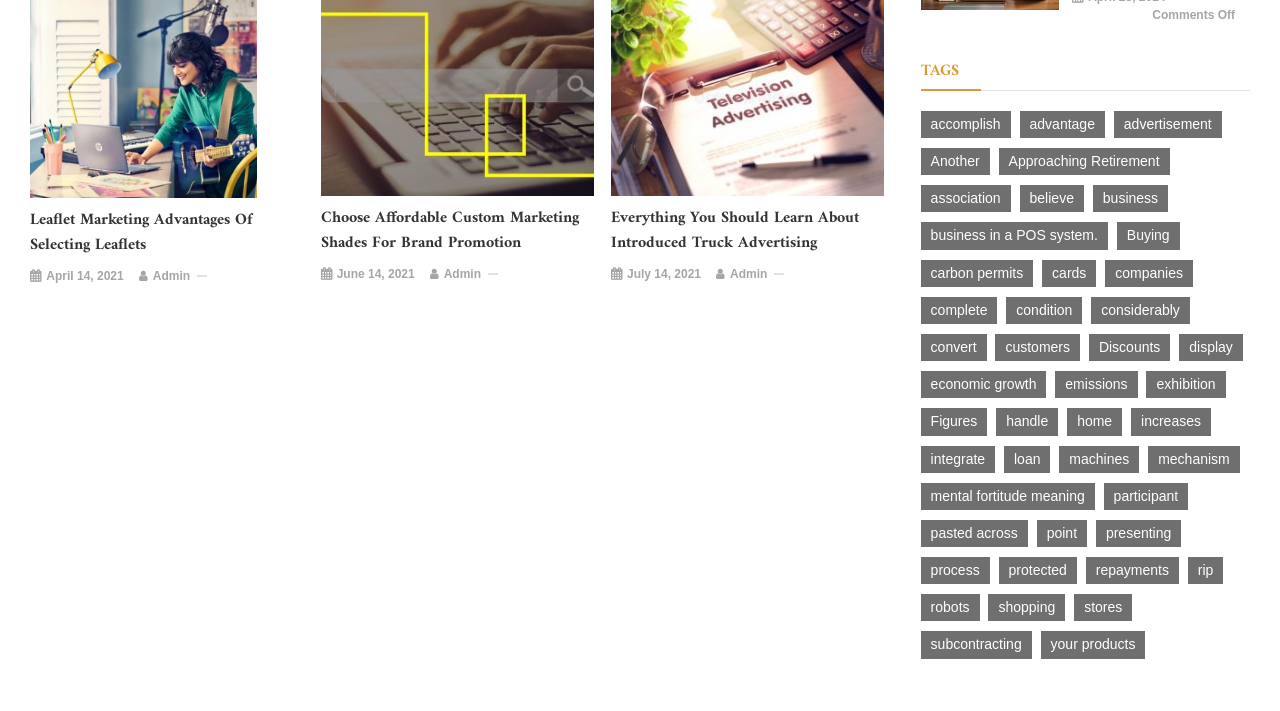Identify the bounding box coordinates for the UI element described as follows: mental fortitude meaning. Use the format (top-left x, top-left y, bottom-right x, bottom-right y) and ensure all values are floating point numbers between 0 and 1.

[0.719, 0.679, 0.855, 0.717]